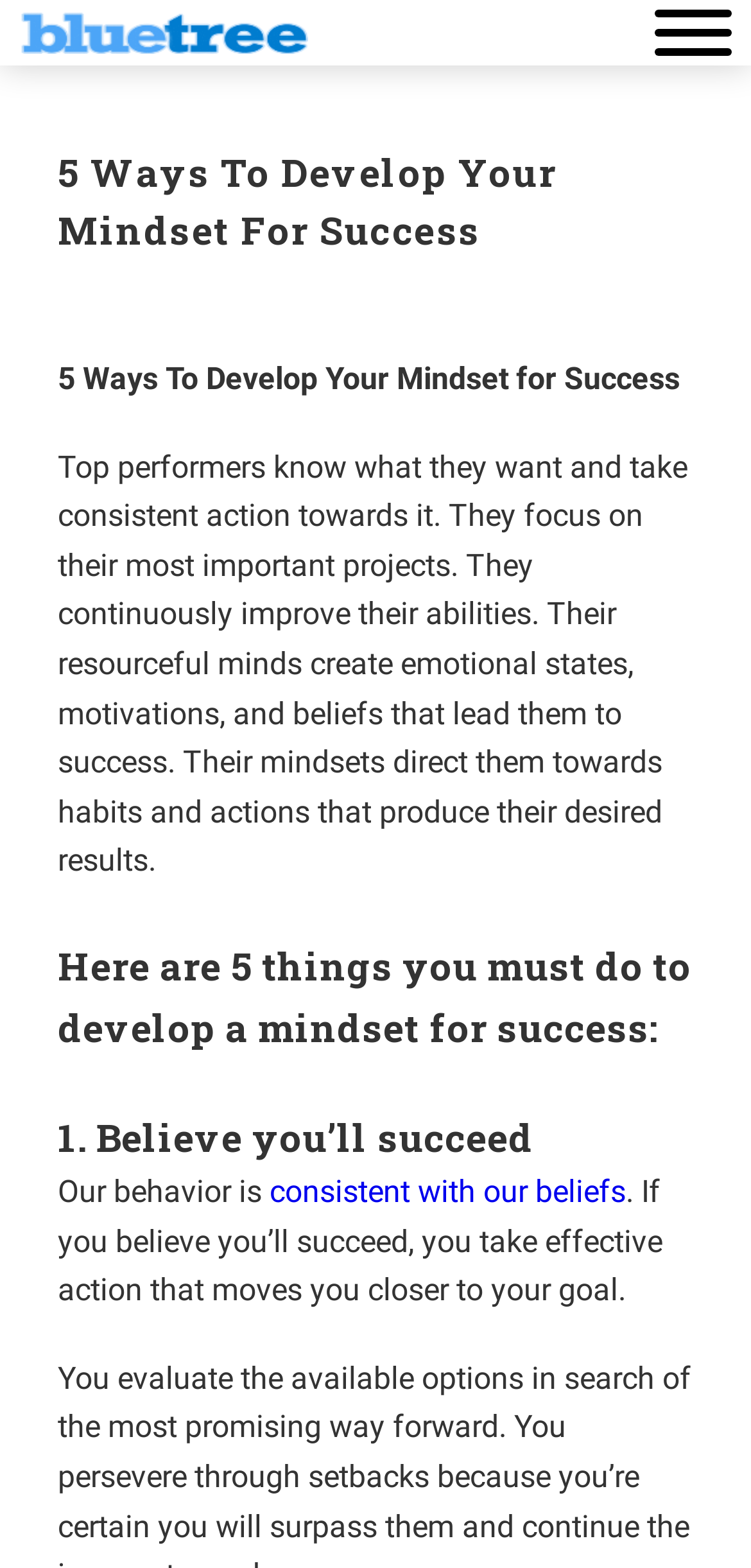Identify the bounding box coordinates for the UI element described as: "consistent with our beliefs".

[0.359, 0.748, 0.833, 0.771]